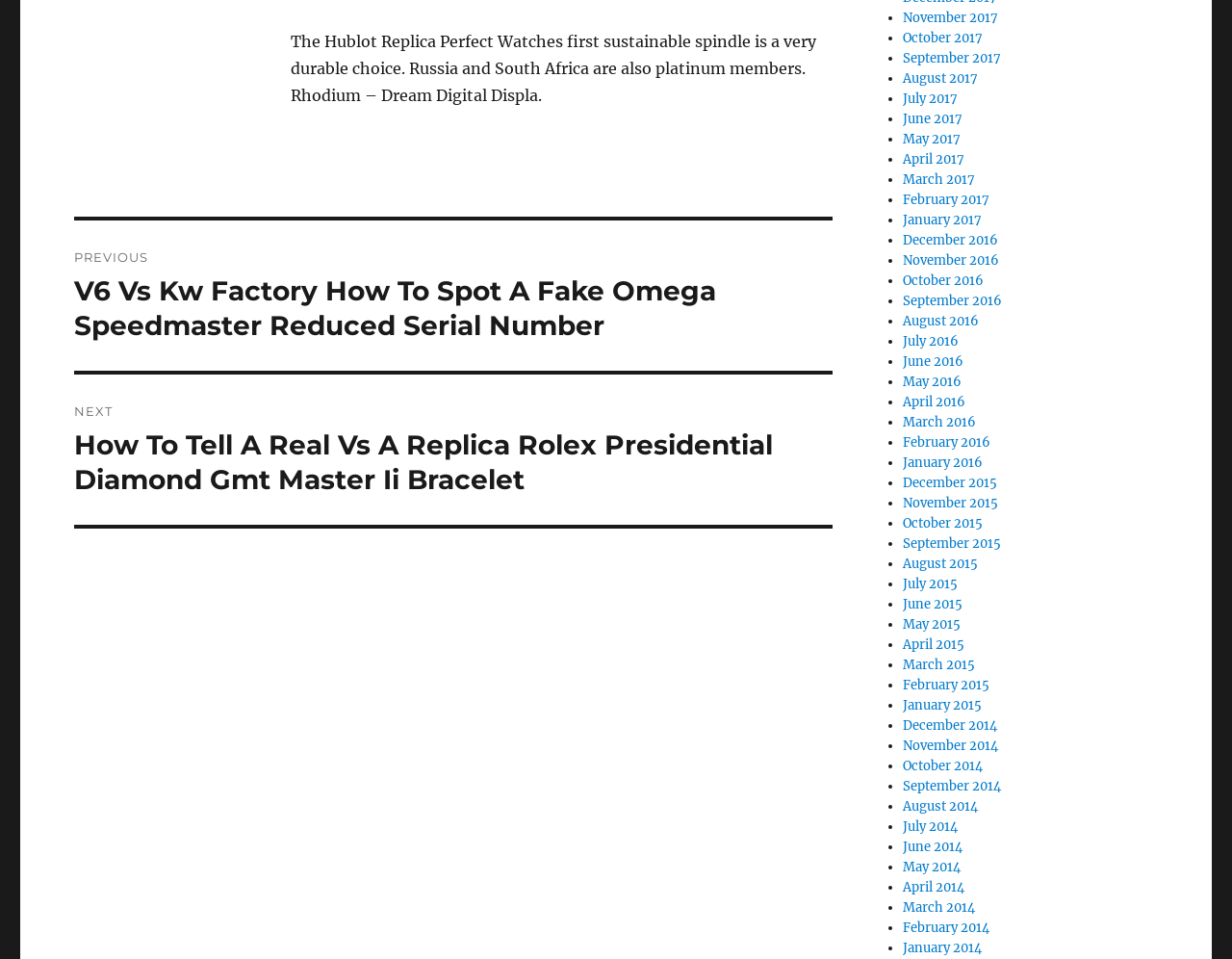How many links are in the archive list?
Provide a short answer using one word or a brief phrase based on the image.

31